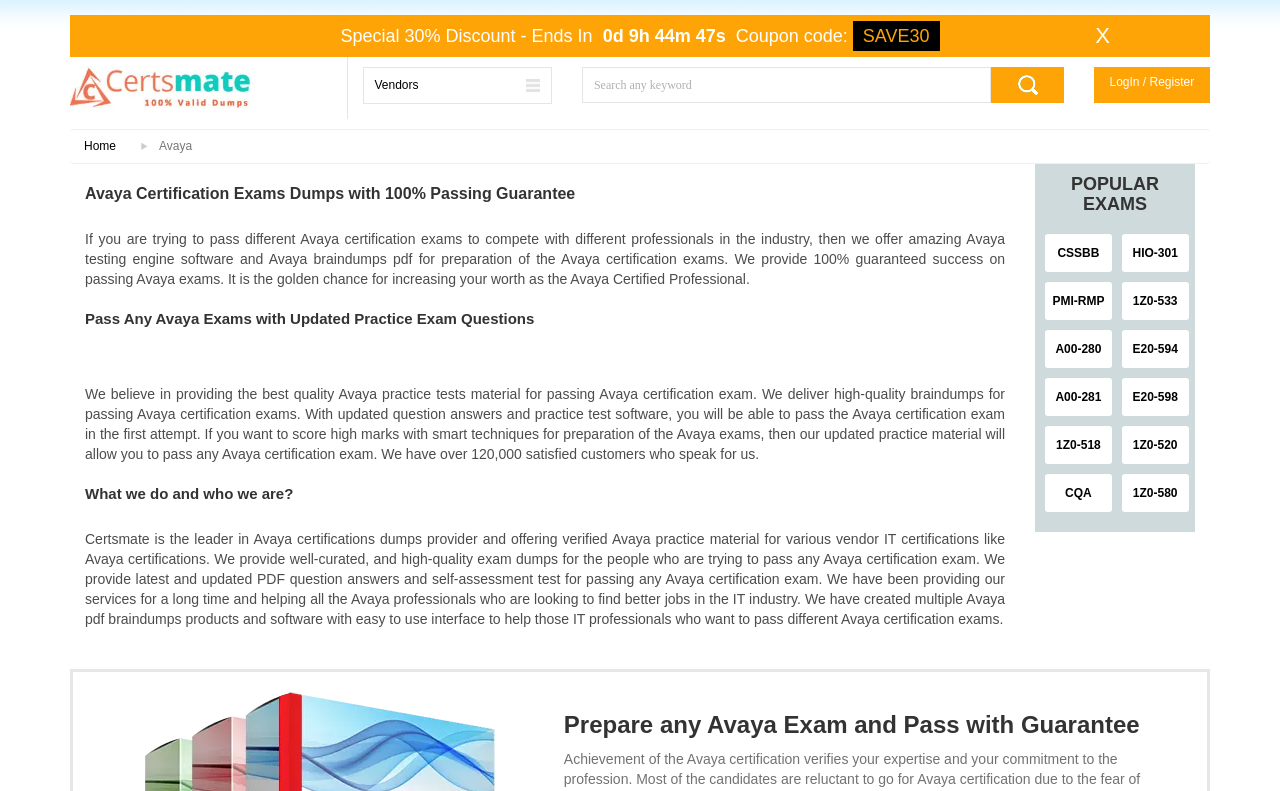Give a short answer using one word or phrase for the question:
How many satisfied customers does CertsMate have?

Over 120,000